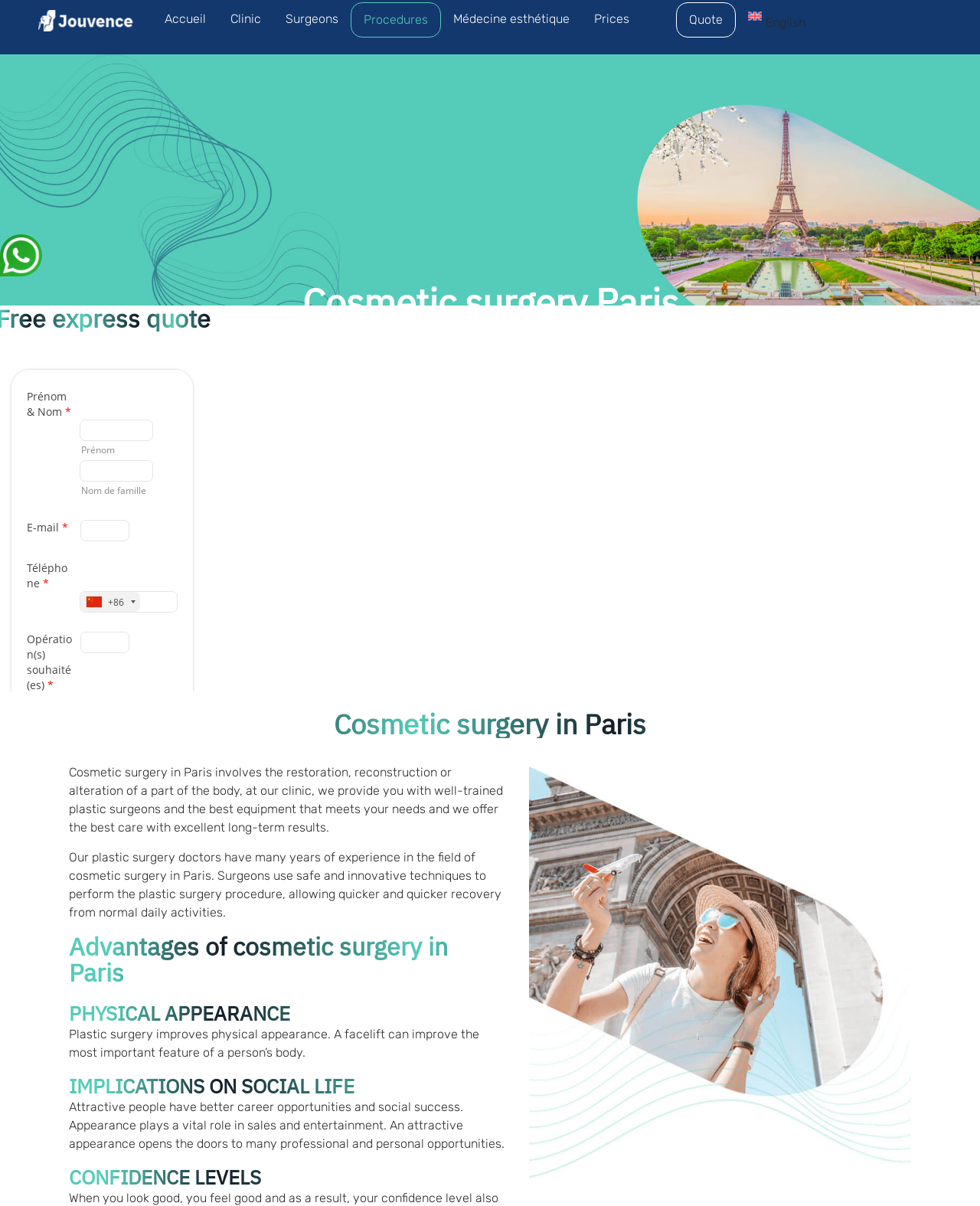Find the bounding box coordinates of the area that needs to be clicked in order to achieve the following instruction: "Switch to the English version of the website". The coordinates should be specified as four float numbers between 0 and 1, i.e., [left, top, right, bottom].

[0.751, 0.002, 0.834, 0.036]